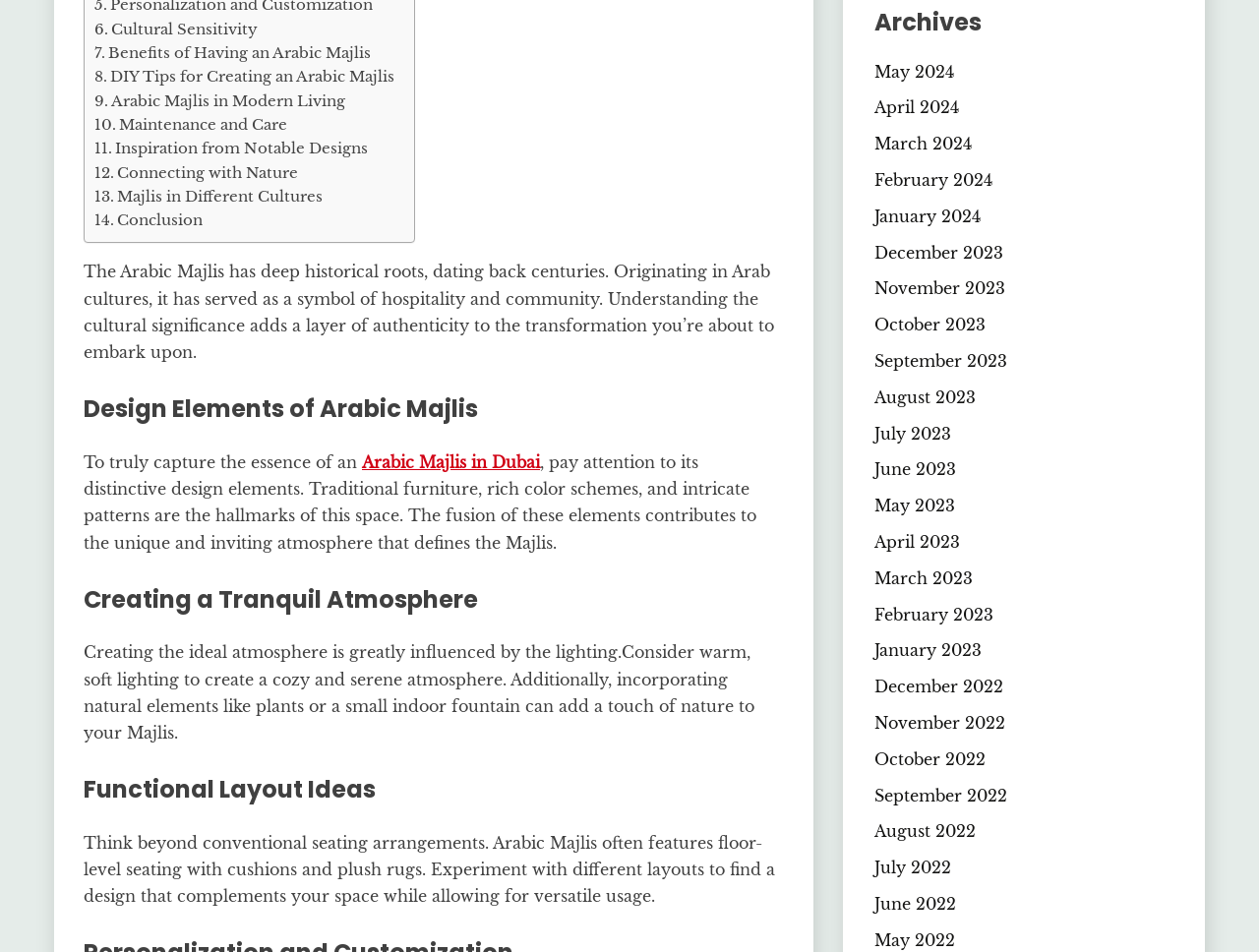Please locate the bounding box coordinates of the element that should be clicked to achieve the given instruction: "Click on 'Cultural Sensitivity'".

[0.088, 0.02, 0.205, 0.04]